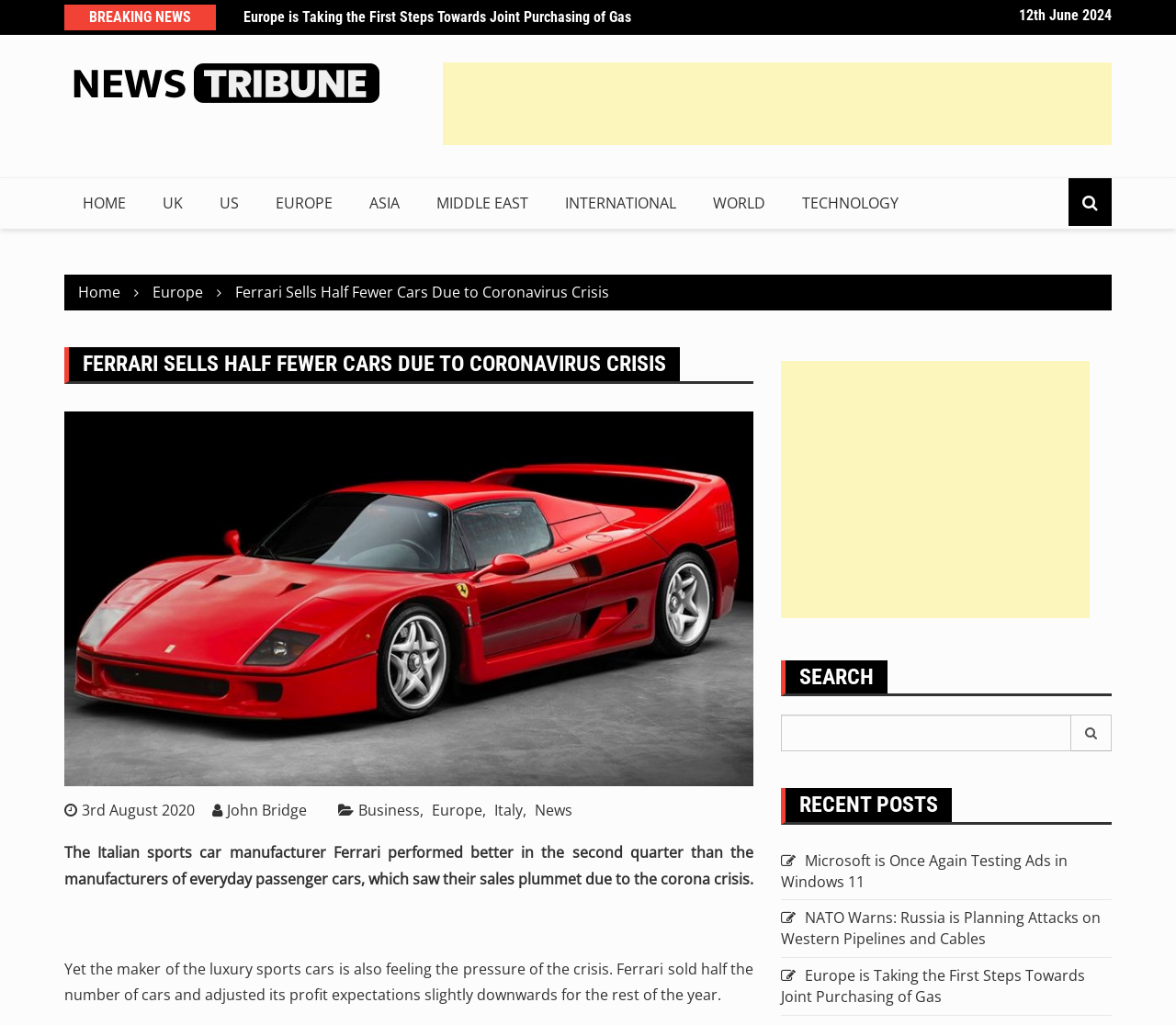Please identify the bounding box coordinates of the element's region that I should click in order to complete the following instruction: "Read latest news". The bounding box coordinates consist of four float numbers between 0 and 1, i.e., [left, top, right, bottom].

None